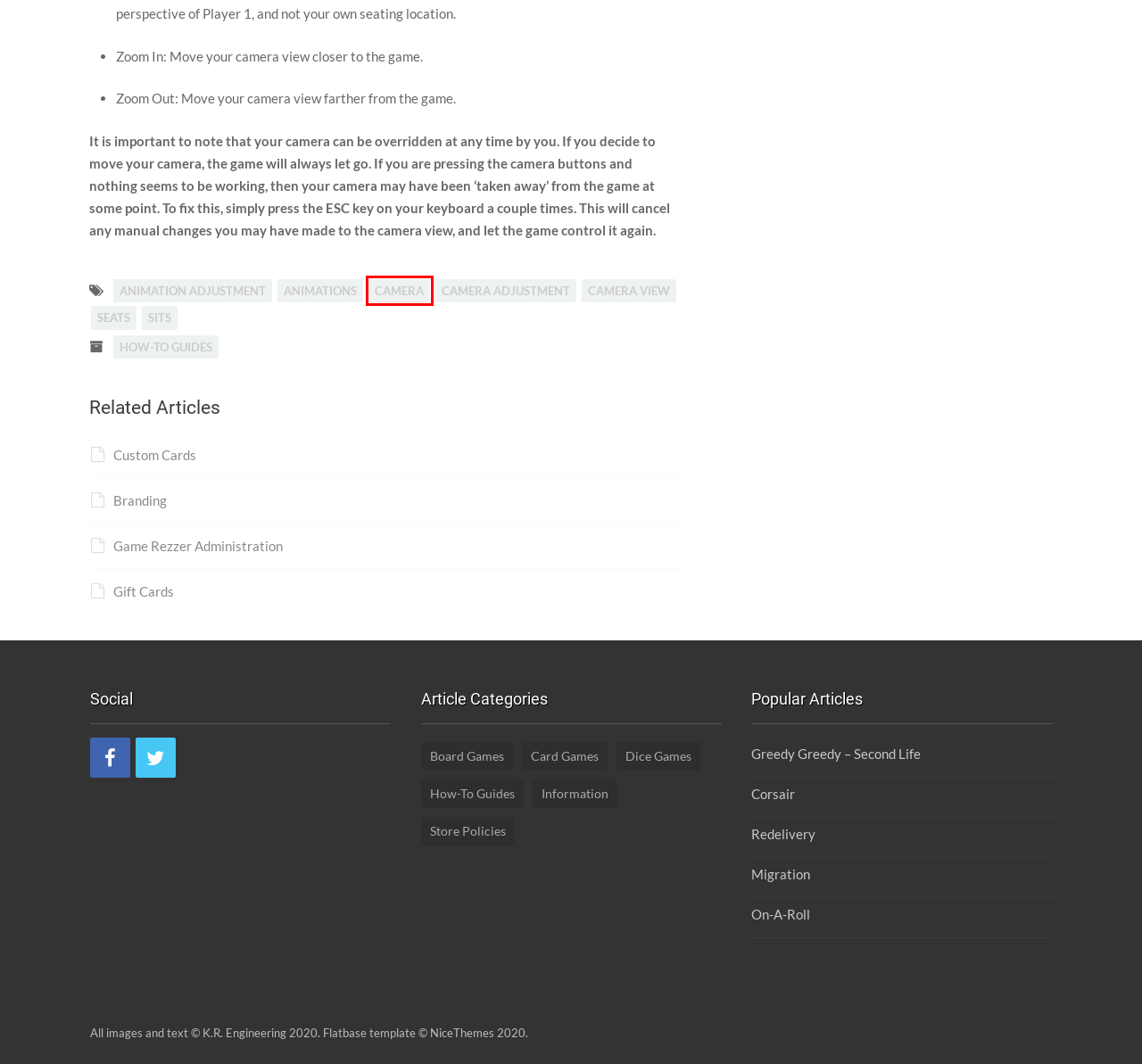Examine the screenshot of a webpage with a red bounding box around a UI element. Select the most accurate webpage description that corresponds to the new page after clicking the highlighted element. Here are the choices:
A. Branding – K.R. Engineering
B. Corsair – K.R. Engineering
C. sits – K.R. Engineering
D. Game Rezzer Administration – K.R. Engineering
E. Gift Cards – K.R. Engineering
F. camera – K.R. Engineering
G. camera view – K.R. Engineering
H. animation adjustment – K.R. Engineering

F